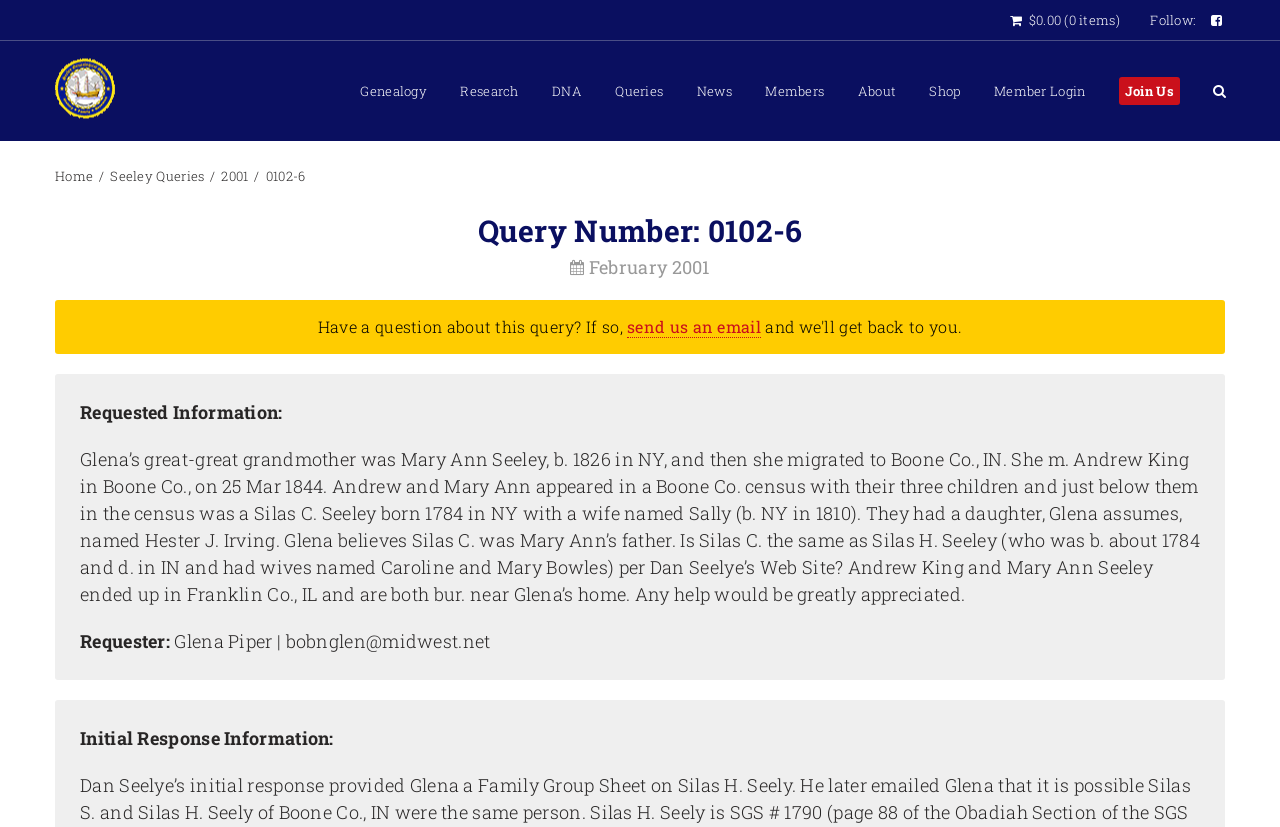Describe all the key features and sections of the webpage thoroughly.

This webpage is about the Seeley Genealogical Society, specifically a query page with the number 0102-6. At the top, there is a navigation menu with links to various sections of the website, including Genealogy, Research, DNA, Queries, News, Members, About, Shop, and Member Login. On the top right, there is a search button and a link to join the society.

Below the navigation menu, there is a breadcrumb trail showing the path from the home page to the current query page. The query page has a heading that displays the query number and date, February 2001.

The main content of the page is a query posted by Glena Piper, who is seeking information about her great-great grandmother, Mary Ann Seeley. The query provides detailed information about Mary Ann's life, including her birth and marriage dates, and her possible connection to Silas C. Seeley. Glena is asking for help in determining if Silas C. is the same as Silas H. Seeley.

Below the query, there is a section with contact information for Glena, including her email address. Finally, there is a section labeled "Initial Response Information," although it appears to be empty.